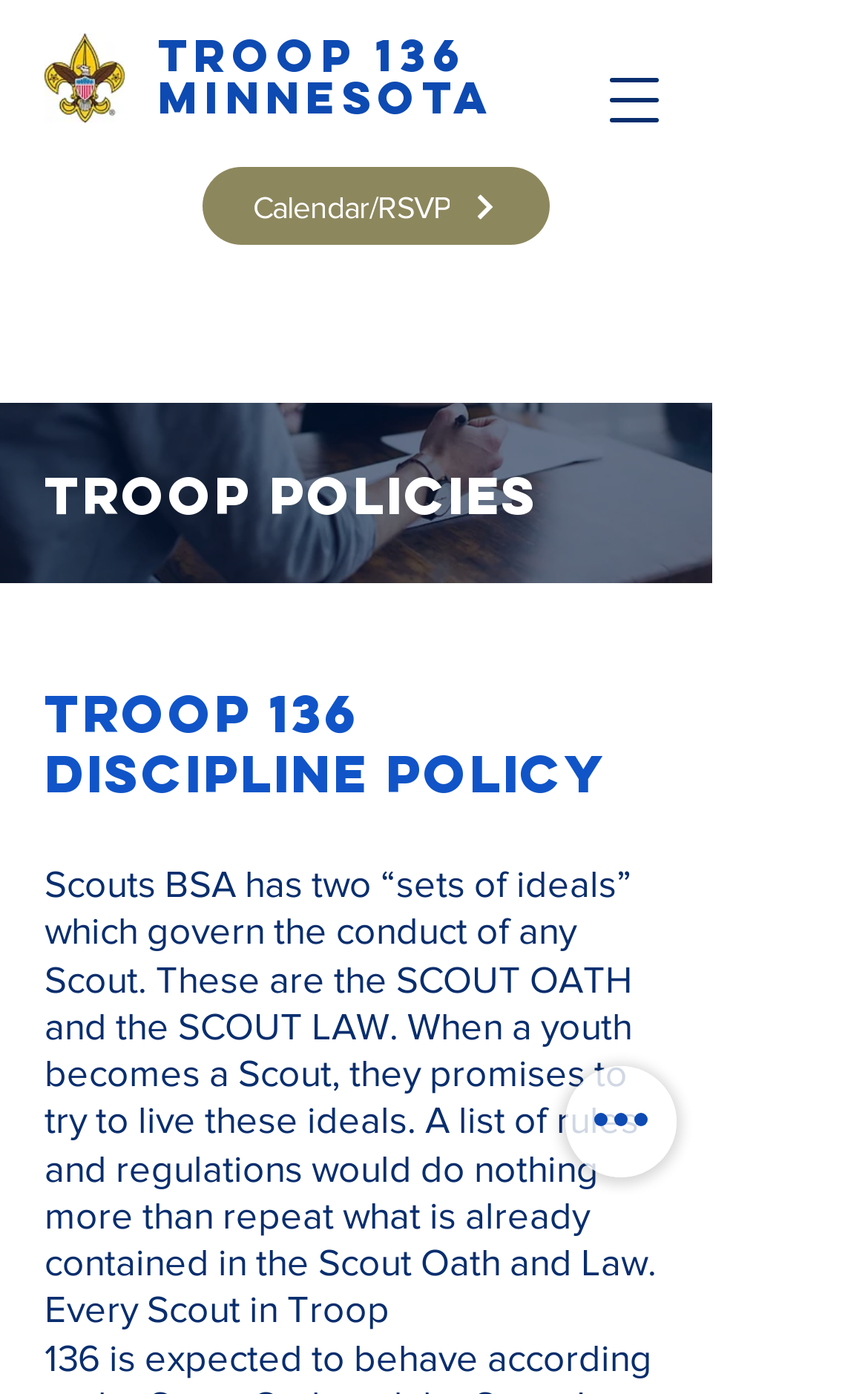Describe the webpage meticulously, covering all significant aspects.

The webpage is about Troop 136 MN's behavior policy. At the top left, there is a small image of a fleur-de-lis. Next to it, there is a heading that reads "Troop 136 Minnesota" with a link to the same text. Below this, there is another link to "Calendar/RSVP". 

On the top right, there is a button to open a navigation menu, which contains an image of people and a heading that reads "Troop POLICies". Below this, there are three headings: "TROOP 136 DISCIPLINE POLICY", a blank heading, and another heading with a detailed policy description. This description explains that Scouts BSA has two sets of ideals, the Scout Oath and the Scout Law, which guide the conduct of Scouts. 

At the bottom right, there is a button labeled "Quick actions". Overall, the webpage appears to be a policy page for Troop 136 MN, with a focus on discipline and behavior.